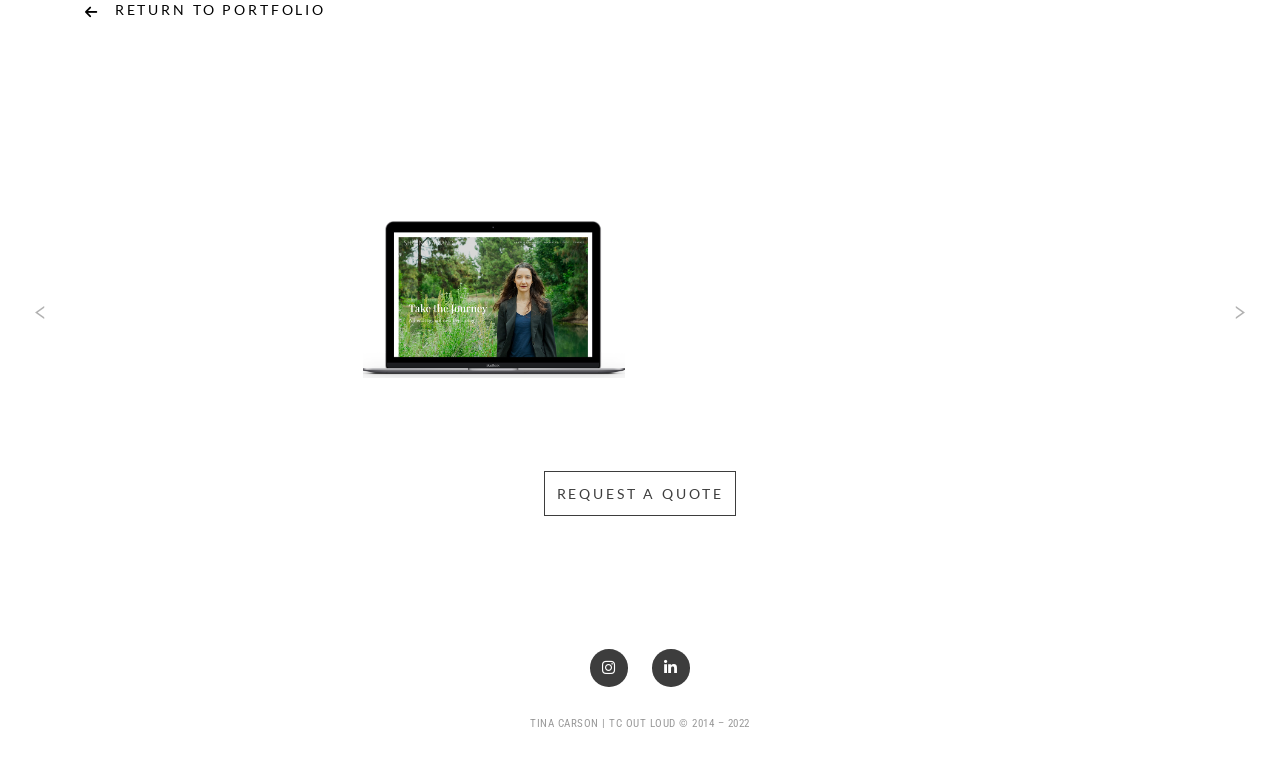What is the purpose of the 'REQUEST A QUOTE' link?
Refer to the image and provide a one-word or short phrase answer.

To request a quote